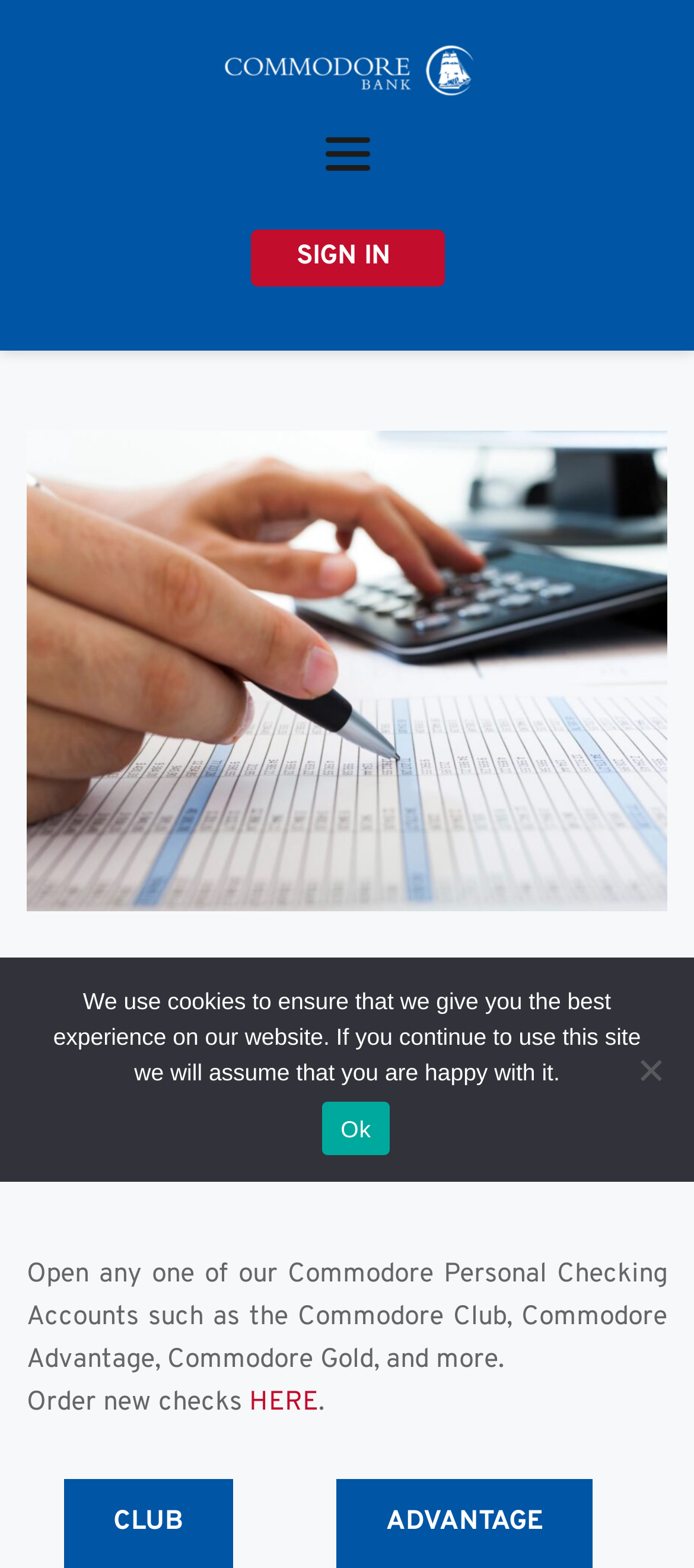What is the purpose of the 'HERE' link?
Observe the image and answer the question with a one-word or short phrase response.

Order new checks